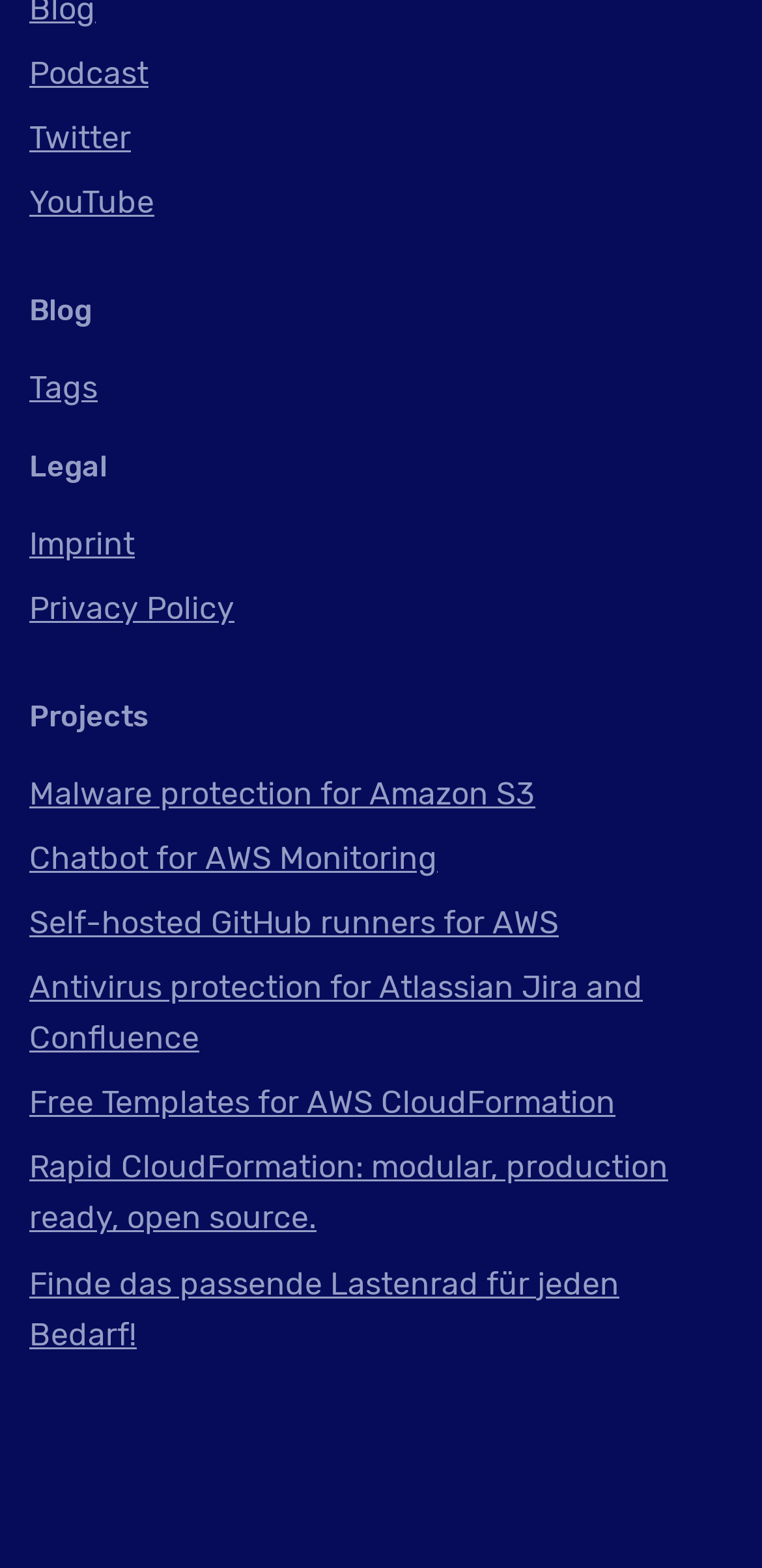Please reply to the following question with a single word or a short phrase:
What is the first social media link?

Podcast